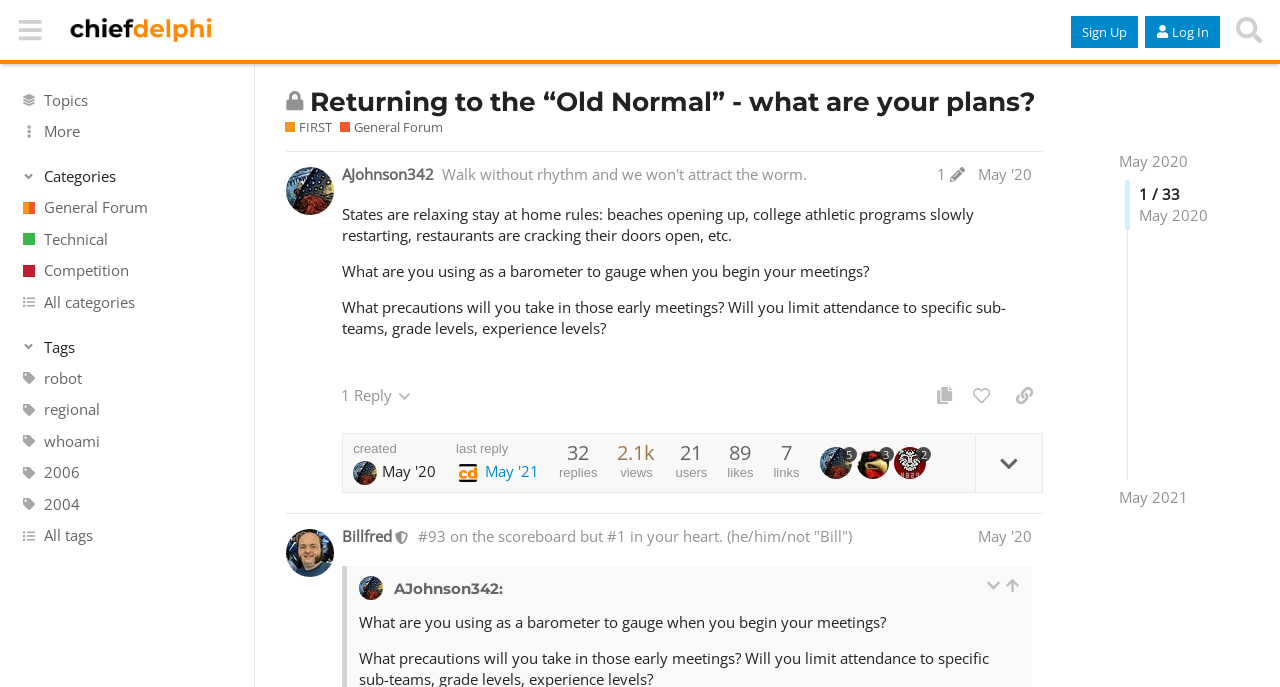Using the given description, provide the bounding box coordinates formatted as (top-left x, top-left y, bottom-right x, bottom-right y), with all values being floating point numbers between 0 and 1. Description: More

[0.0, 0.169, 0.199, 0.214]